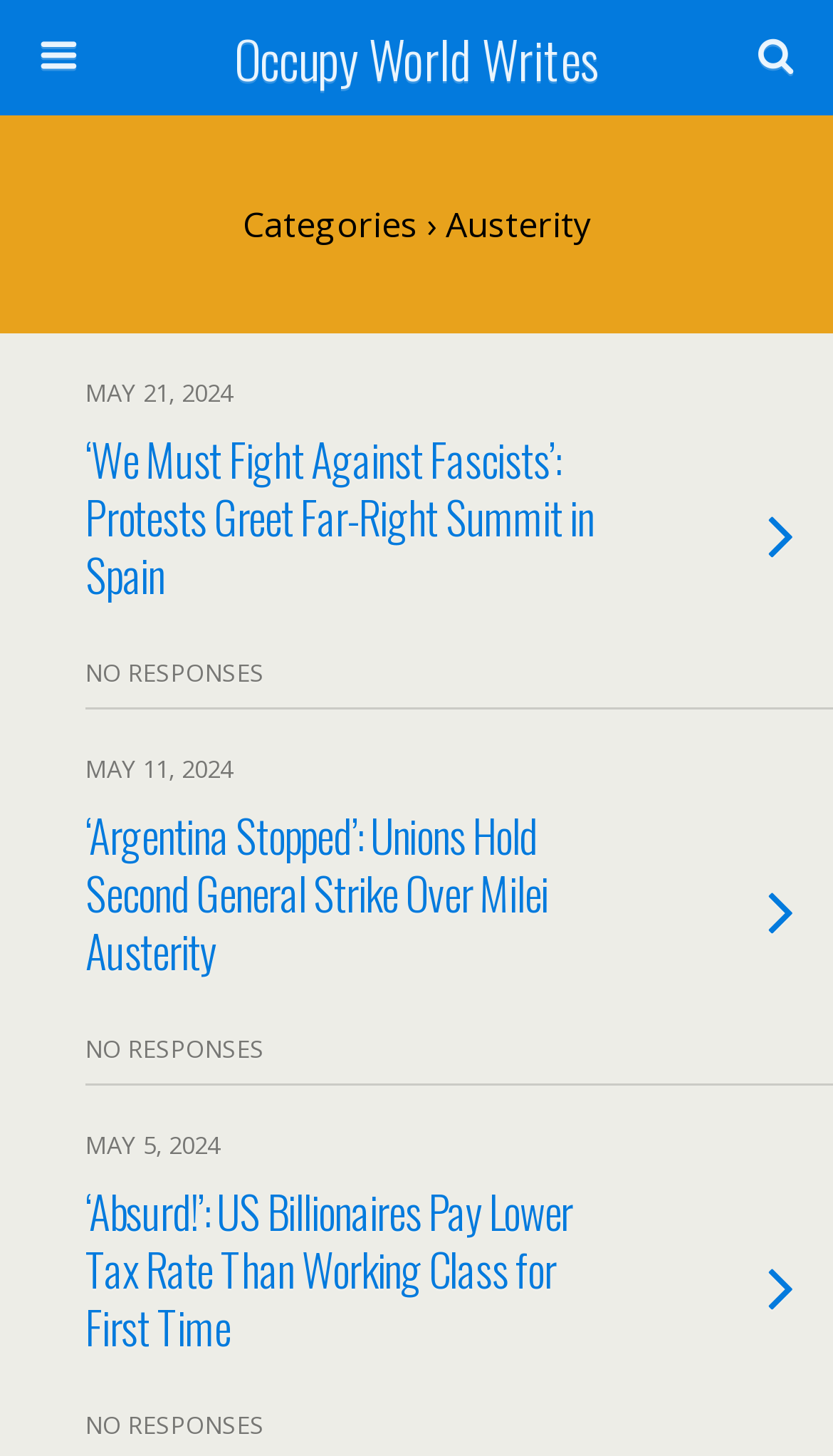Locate the UI element described as follows: "aria-label="QQ交流群" title="QQ交流群"". Return the bounding box coordinates as four float numbers between 0 and 1 in the order [left, top, right, bottom].

None